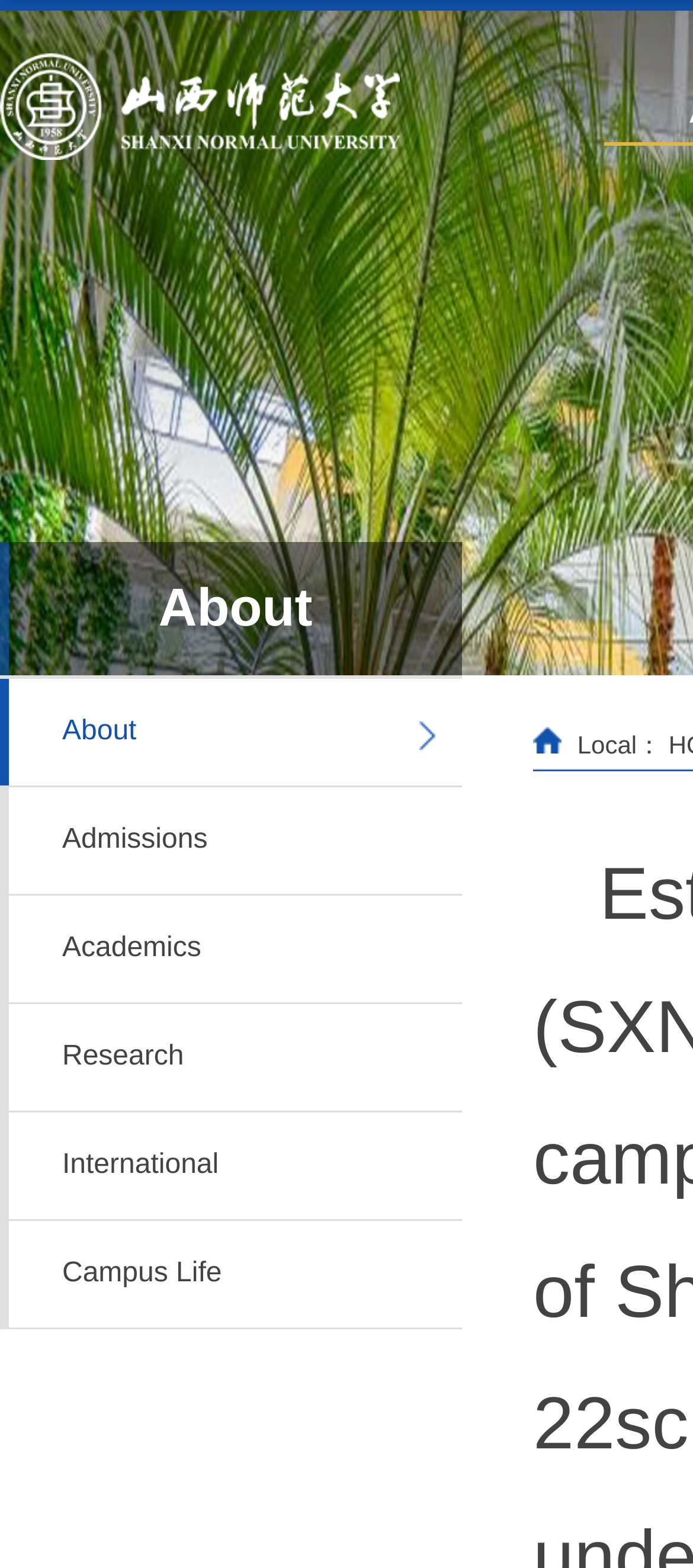Please answer the following question using a single word or phrase: How many links are there in the main navigation menu?

6